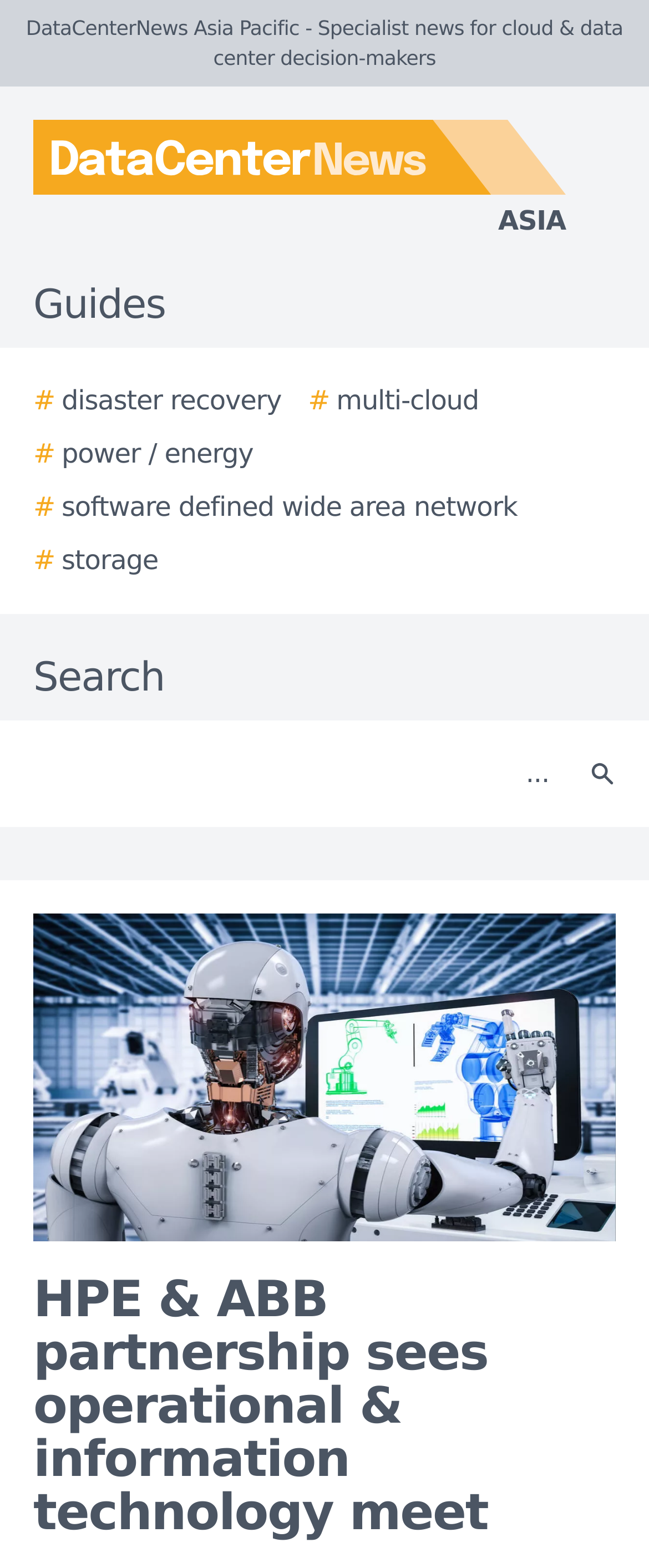Use a single word or phrase to answer the following:
What are the categories listed under Guides?

disaster recovery, multi-cloud, power/energy, software defined wide area network, storage